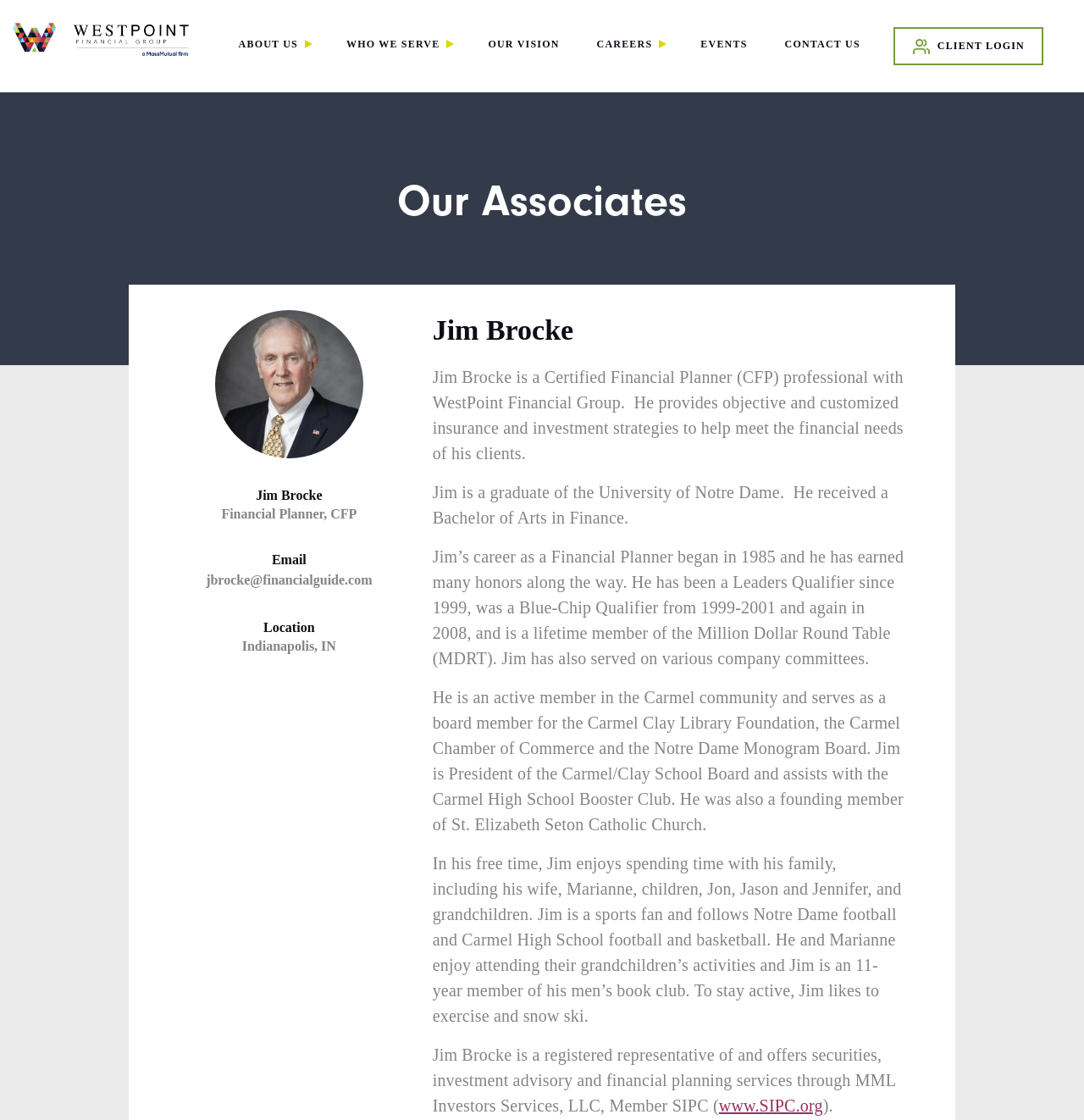With reference to the screenshot, provide a detailed response to the question below:
What is Jim Brocke's profession?

Based on the webpage, Jim Brocke's profession is mentioned as 'Financial Planner, CFP' in the section 'Our Associates'.